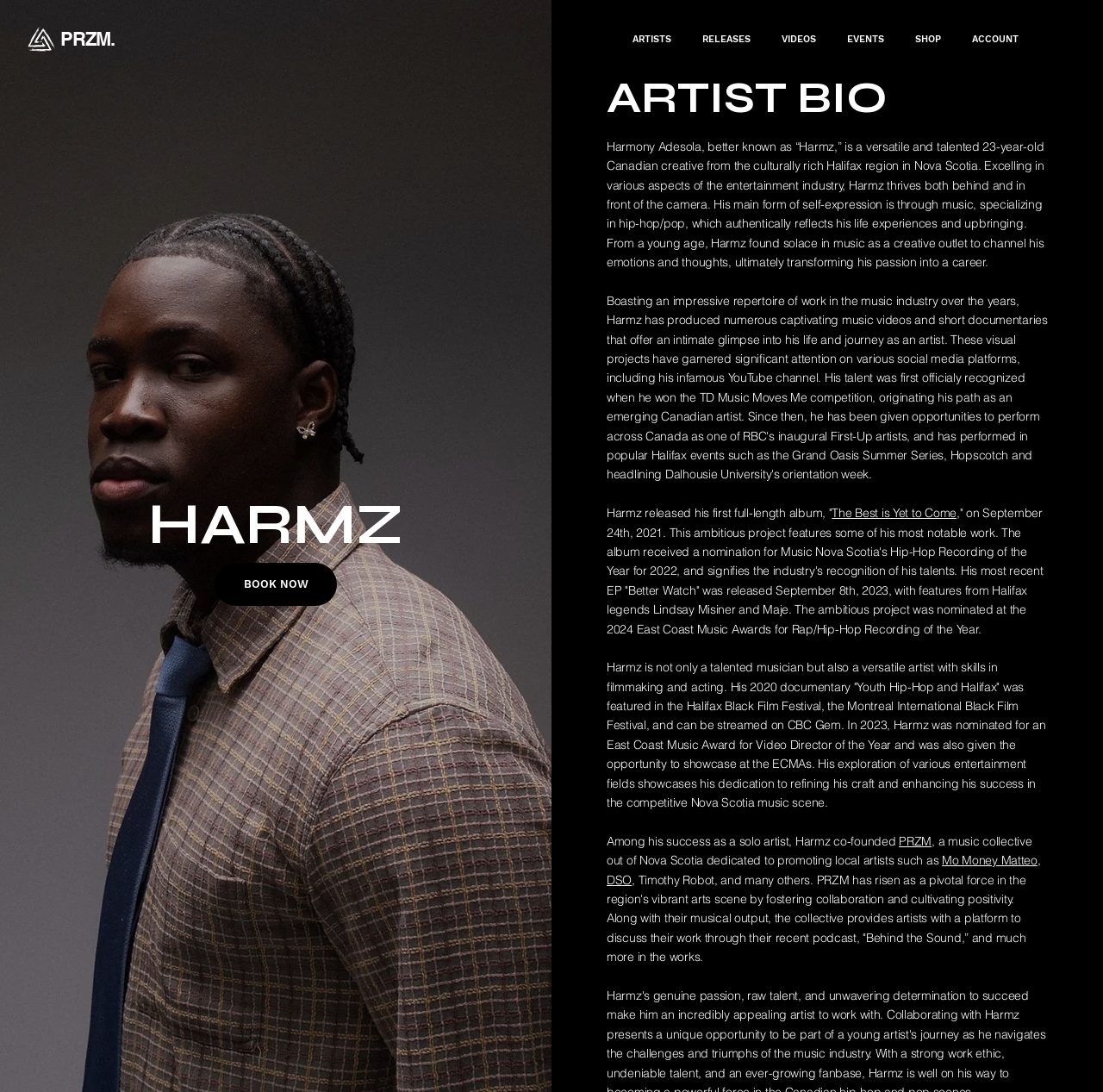Specify the bounding box coordinates of the area to click in order to execute this command: 'Click on RELEASES'. The coordinates should consist of four float numbers ranging from 0 to 1, and should be formatted as [left, top, right, bottom].

[0.629, 0.022, 0.688, 0.049]